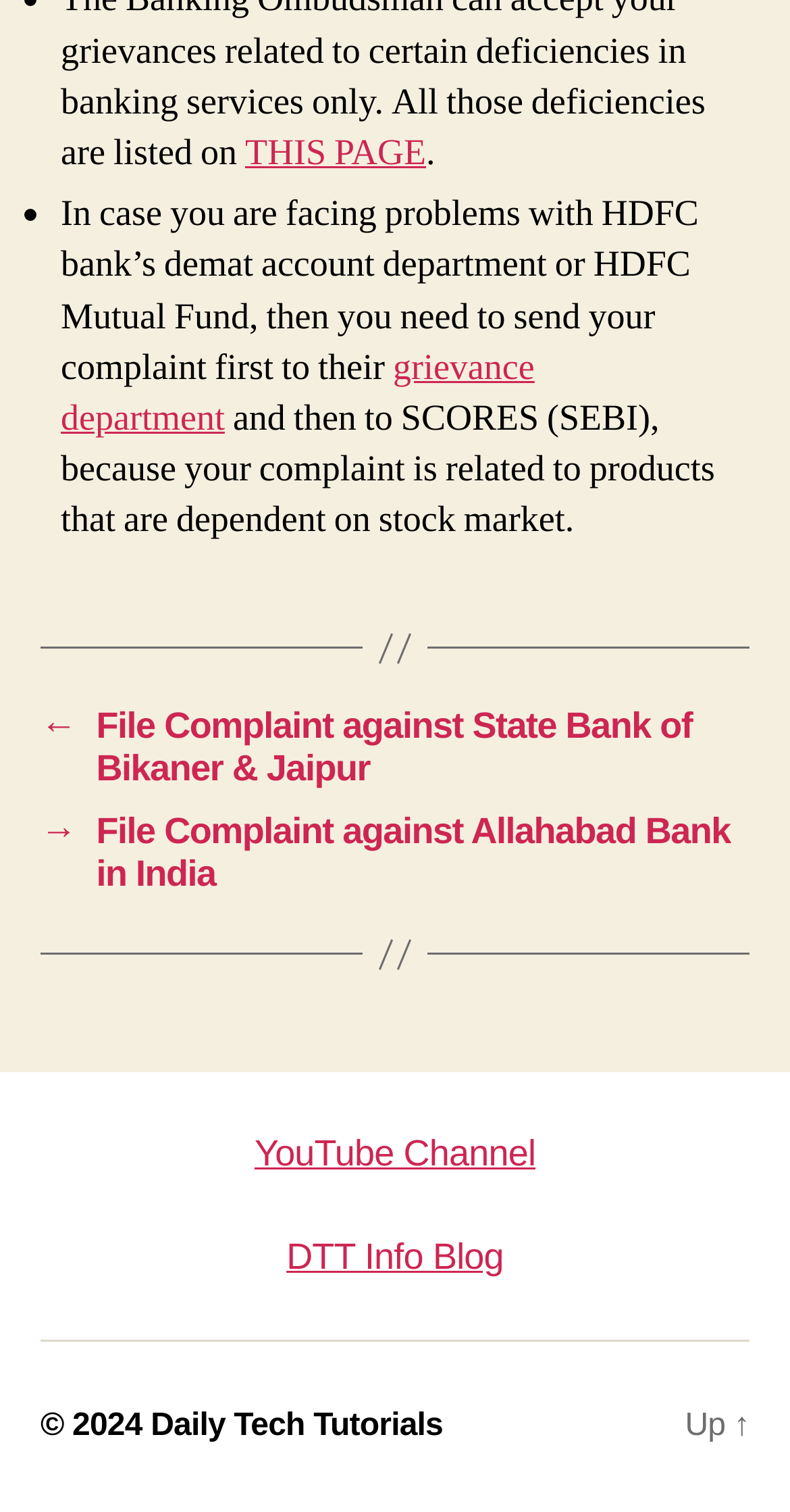Answer the question with a brief word or phrase:
What is the name of the website mentioned at the bottom of the webpage?

Daily Tech Tutorials